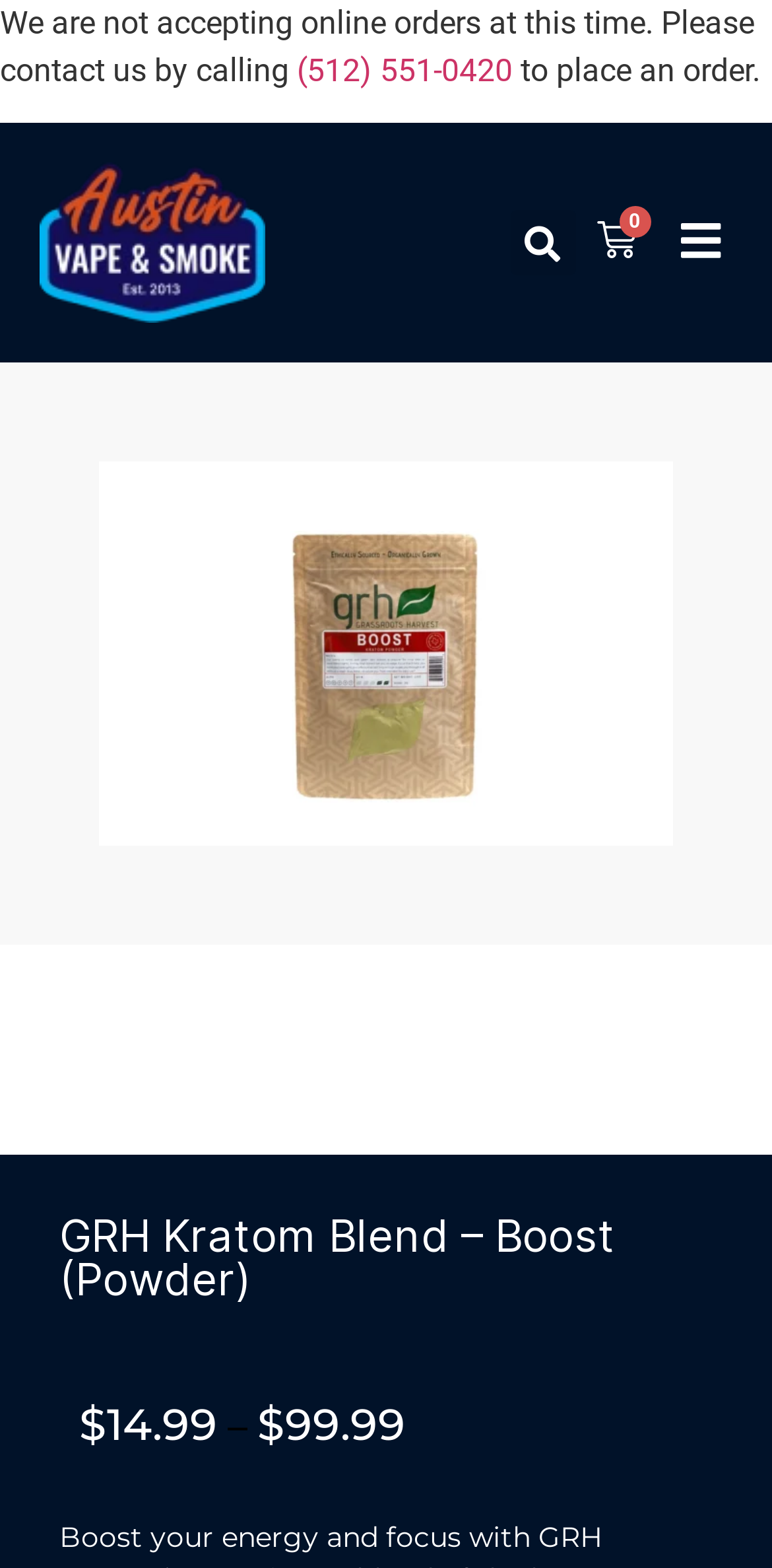Pinpoint the bounding box coordinates of the clickable element to carry out the following instruction: "Search for products."

[0.66, 0.134, 0.745, 0.176]